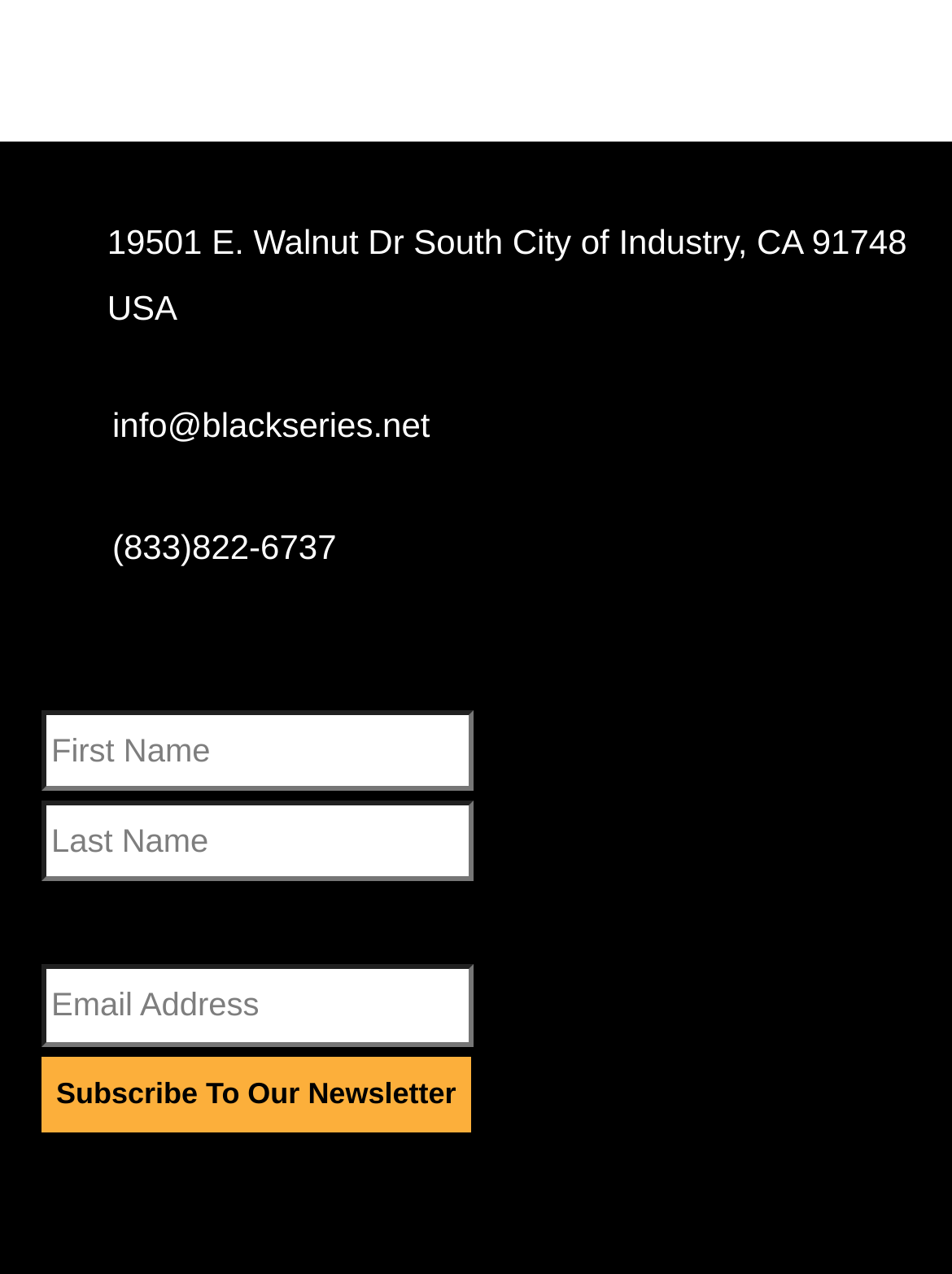What is the phone number of the company?
Respond to the question with a well-detailed and thorough answer.

I found the phone number by looking at the third description list detail, which contains a link with the text '(833)822-6737'.